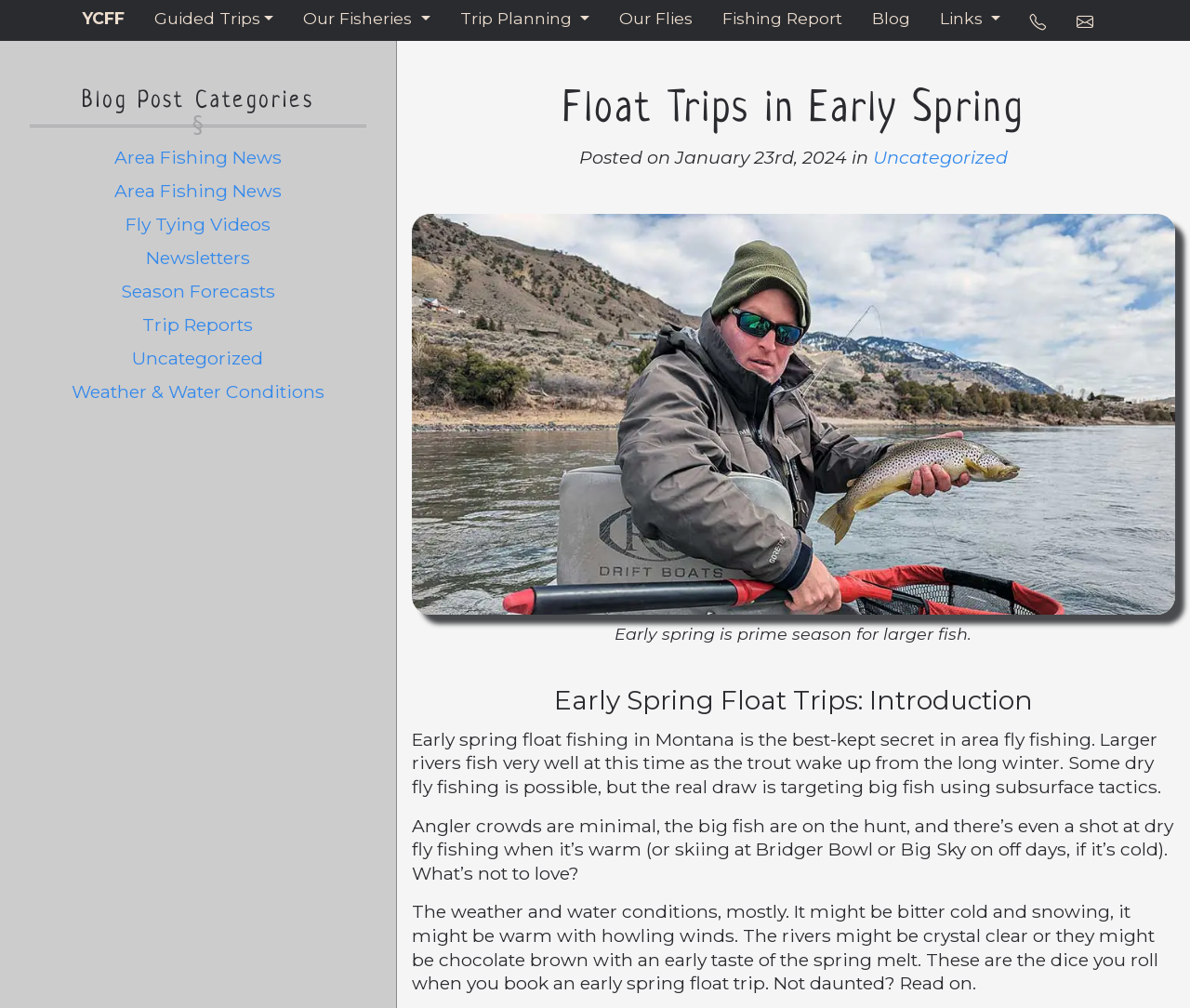Identify the coordinates of the bounding box for the element that must be clicked to accomplish the instruction: "Click on the 'YCFF' link".

[0.062, 0.0, 0.111, 0.037]